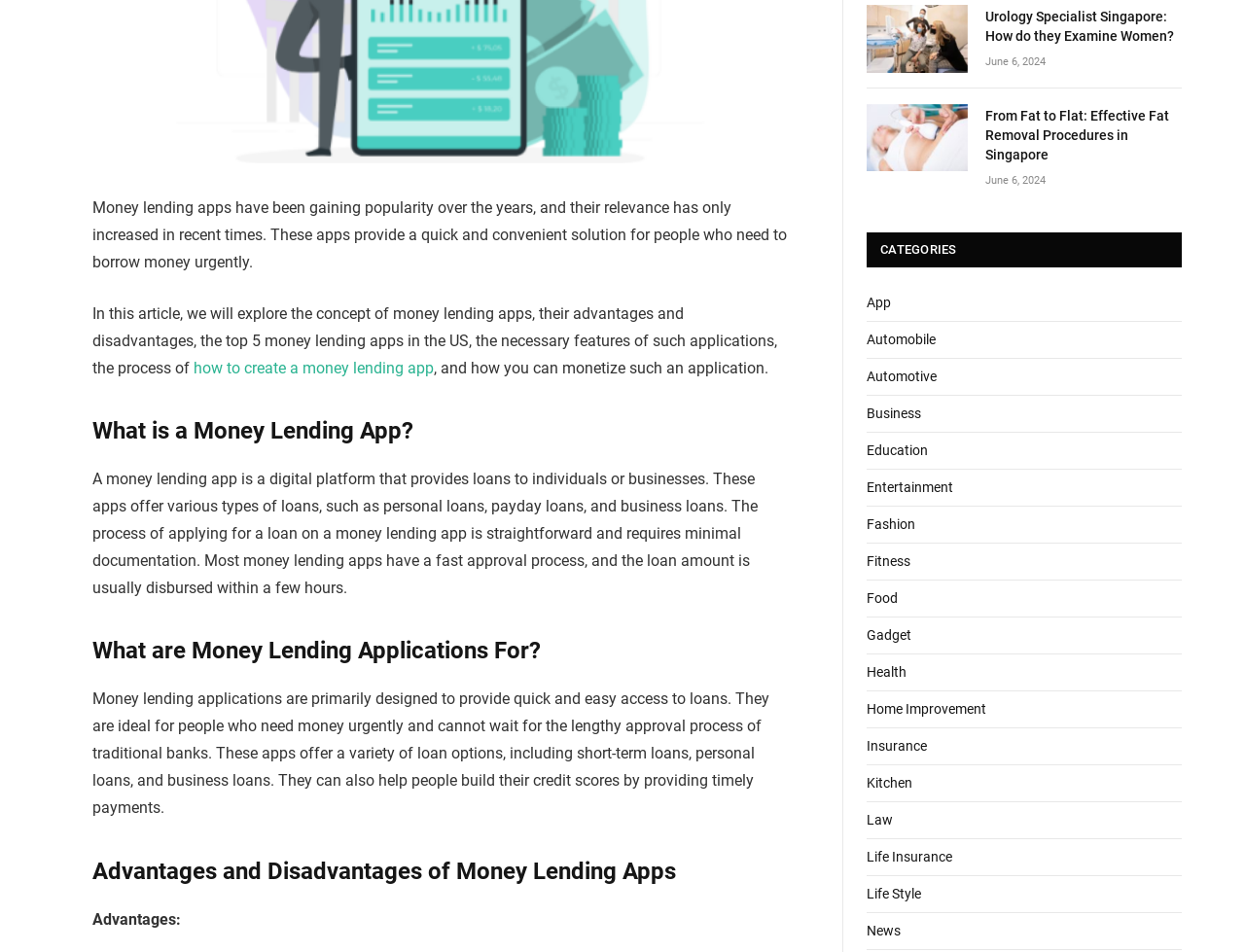Can you find the bounding box coordinates for the UI element given this description: "SCREENER"? Provide the coordinates as four float numbers between 0 and 1: [left, top, right, bottom].

None